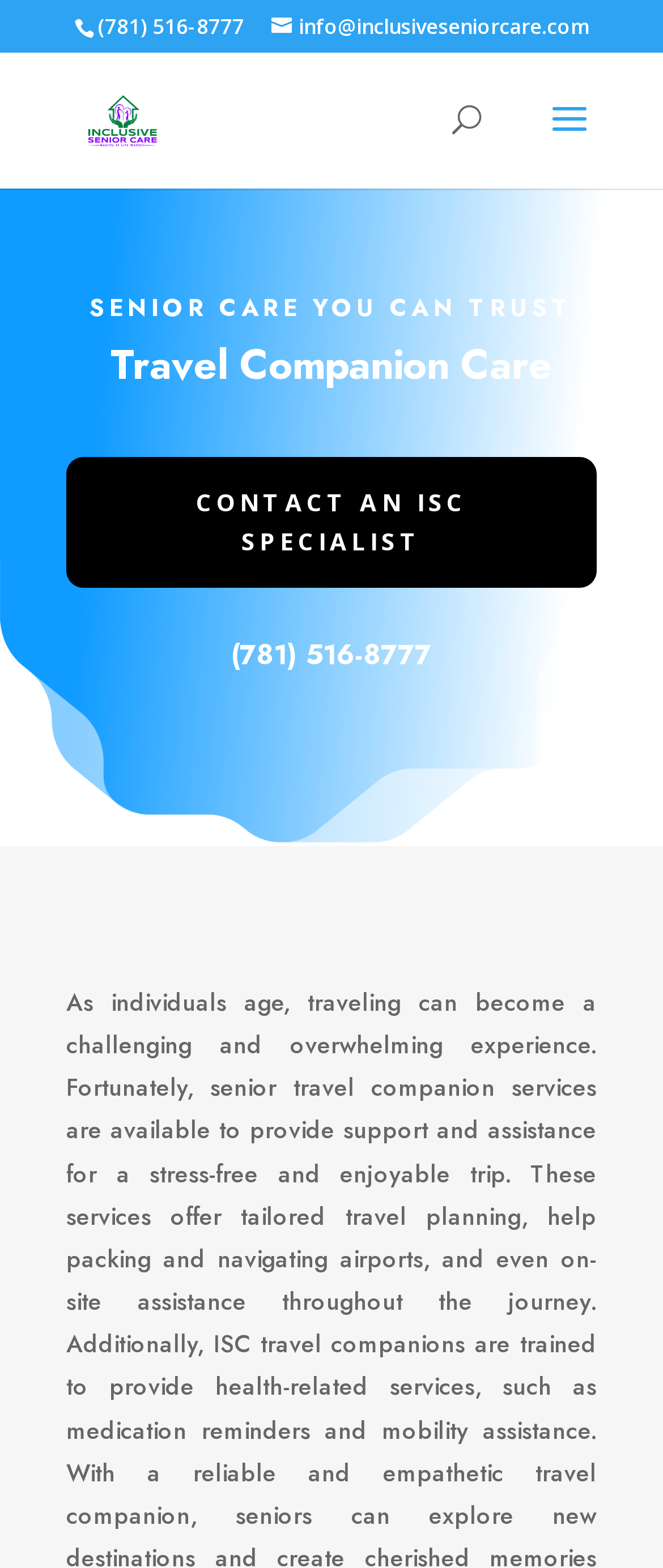Predict the bounding box coordinates of the UI element that matches this description: "info@inclusiveseniorcare.com". The coordinates should be in the format [left, top, right, bottom] with each value between 0 and 1.

[0.409, 0.008, 0.888, 0.026]